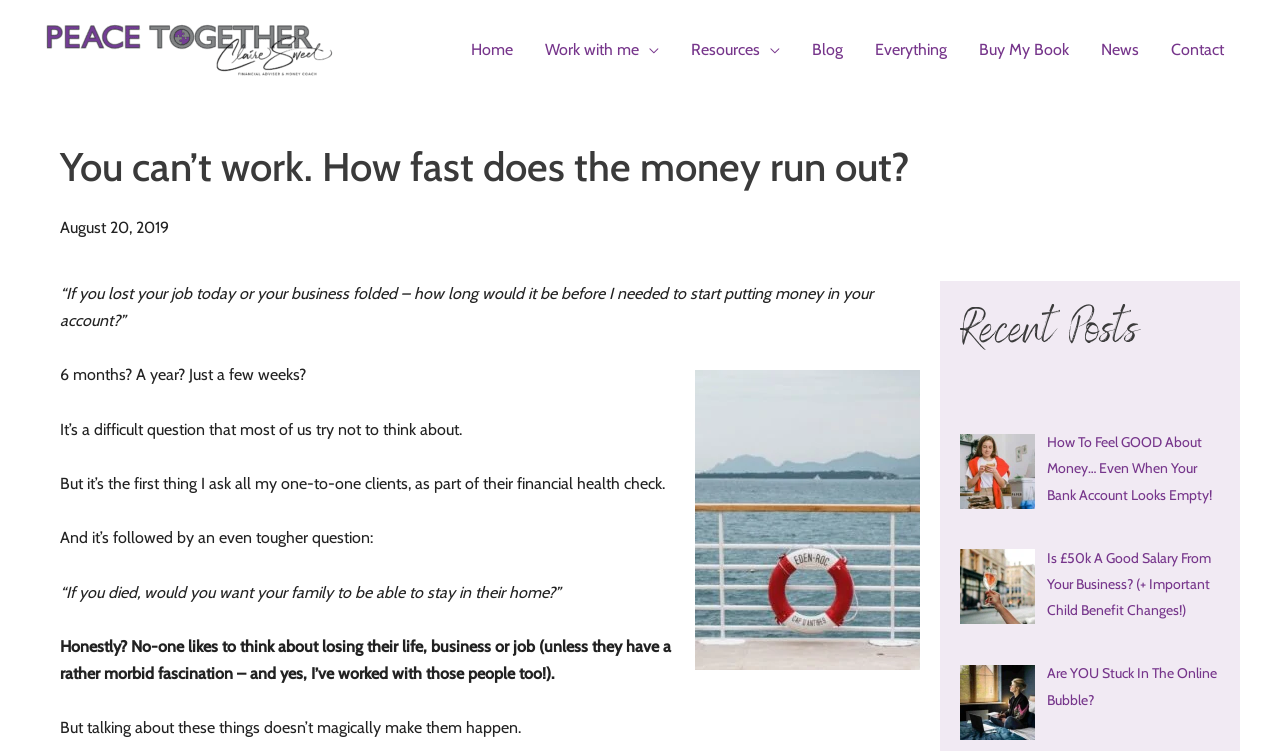Present a detailed account of what is displayed on the webpage.

This webpage appears to be a blog or personal finance website. At the top, there is a logo and a navigation menu with links to various sections of the site, including "Home", "Work with me", "Resources", "Blog", "Everything", "Buy My Book", "News", and "Contact". 

Below the navigation menu, there is a heading that reads "You can’t work. How fast does the money run out?" followed by a date, "August 20, 2019". 

The main content of the page is a blog post that starts with a thought-provoking question, "If you lost your job today or your business folded – how long would it be before I needed to start putting money in your account?” The post then explores the importance of considering financial emergencies and planning for the future. 

There is an image on the right side of the page, titled "Financial Emergencies", which appears to be related to the blog post's content. 

Towards the bottom of the page, there is a section titled "Recent Posts" that lists three links to other blog posts, including "How To Feel GOOD About Money… Even When Your Bank Account Looks Empty!", "Is £50k A Good Salary From Your Business? (+ Important Child Benefit Changes!)", and "Are YOU Stuck In The Online Bubble?".